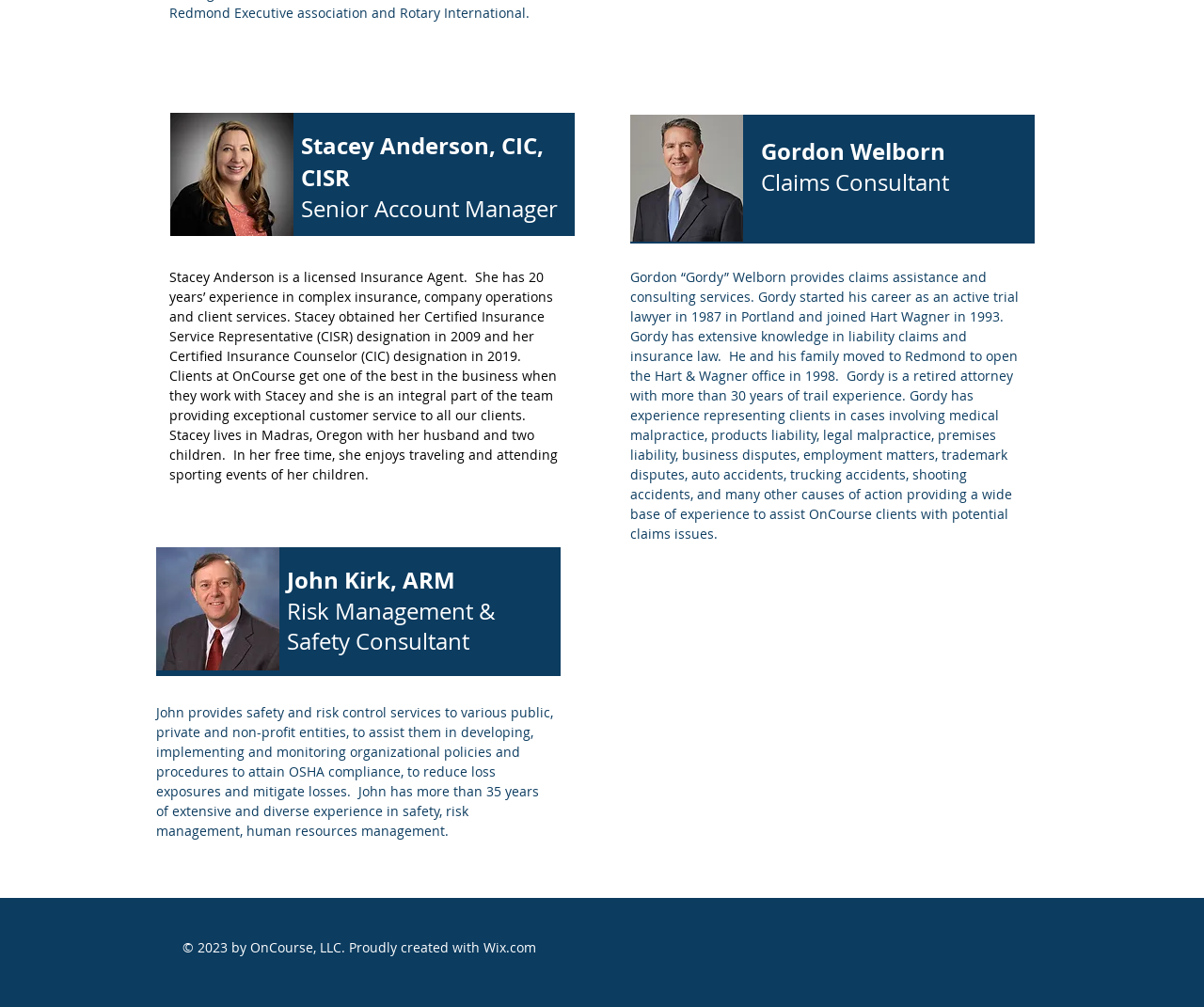Using the description "Wix.com", predict the bounding box of the relevant HTML element.

[0.402, 0.932, 0.445, 0.95]